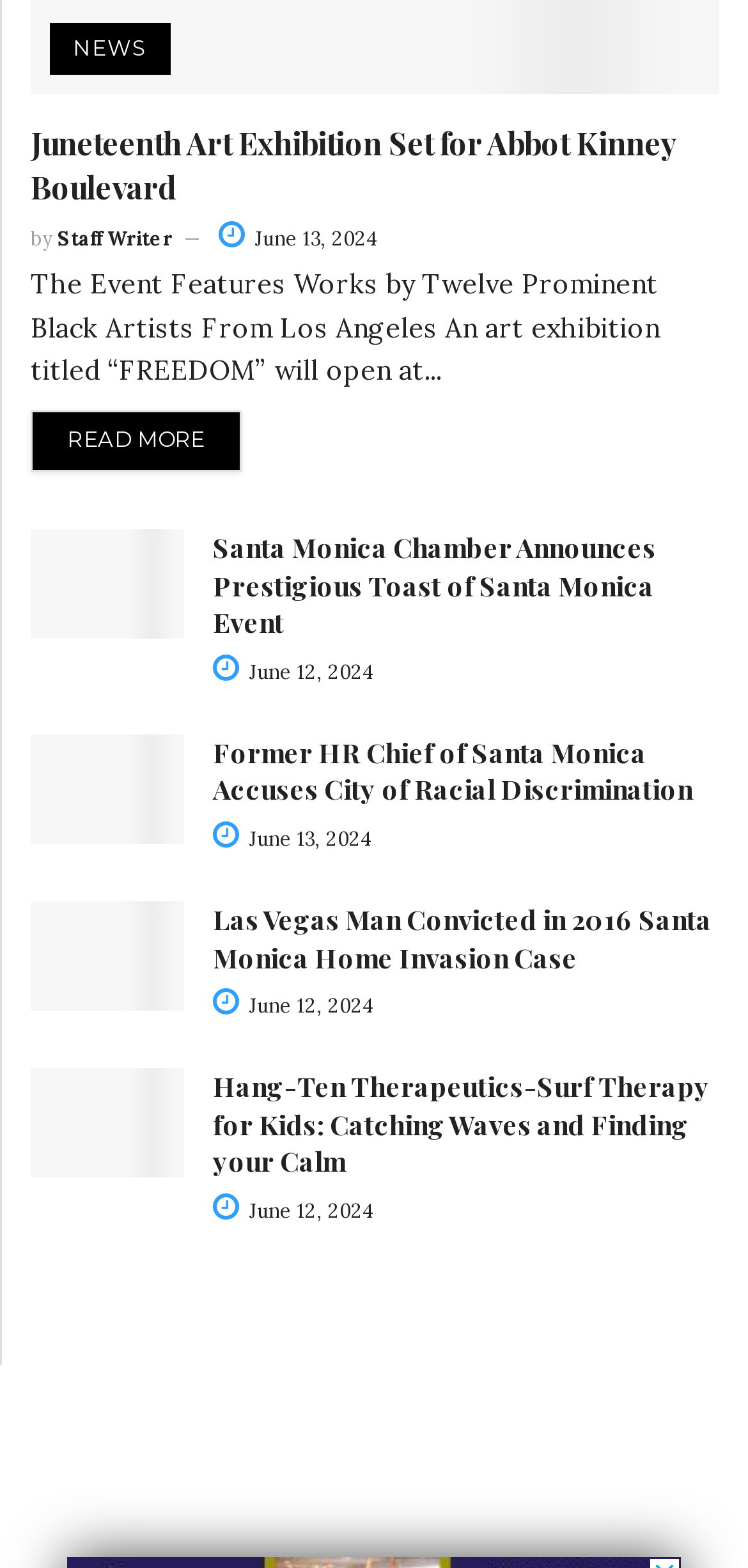Identify the bounding box coordinates of the part that should be clicked to carry out this instruction: "Read more about Juneteenth Art Exhibition".

[0.041, 0.262, 0.323, 0.301]